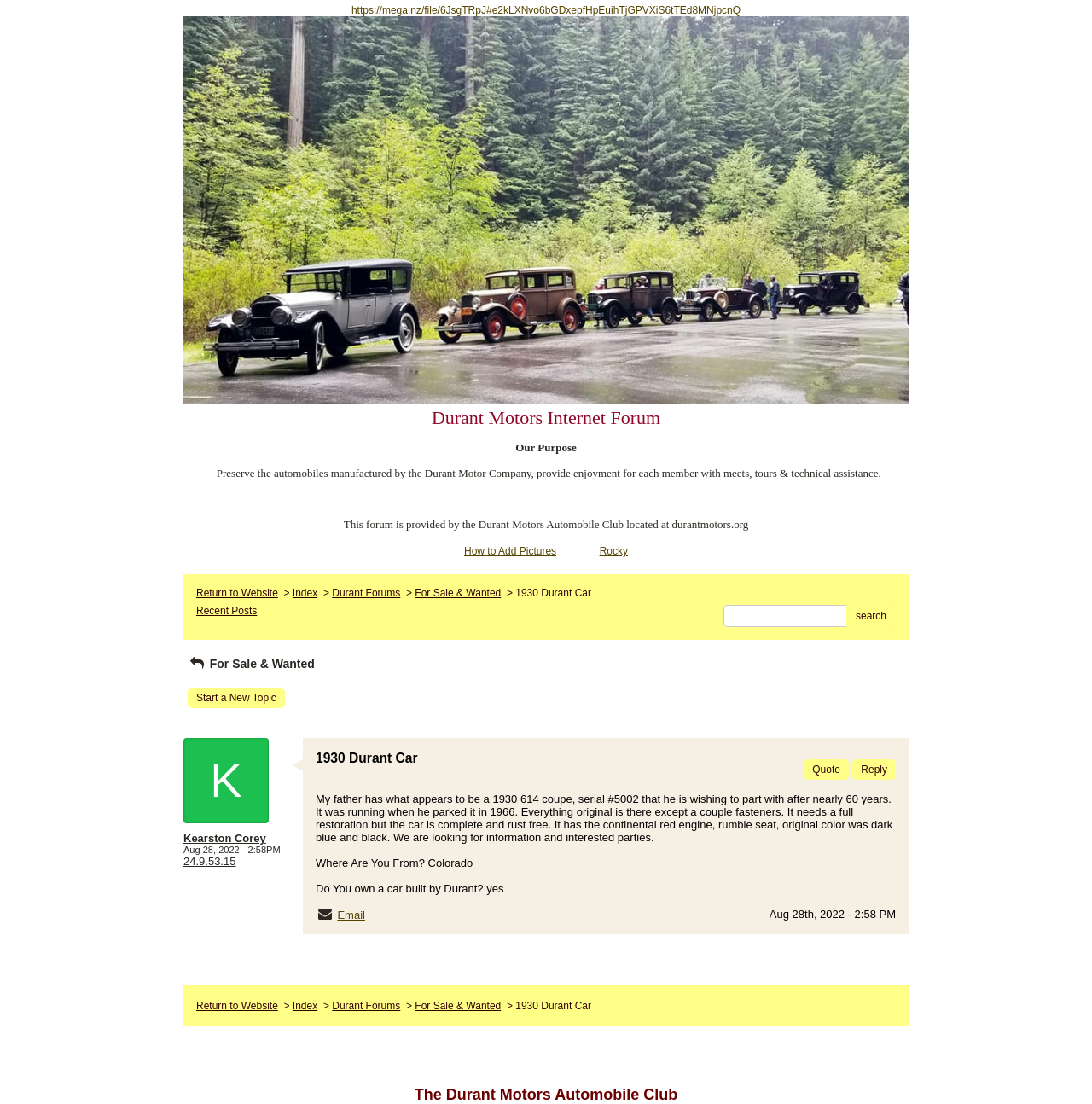Detail the various sections and features present on the webpage.

This webpage appears to be a forum or discussion board dedicated to the Durant Motors Automobile Club. At the top of the page, there is a heading that reads "Durant Motors Internet Forum" and an image that takes up most of the top section. Below the image, there is a brief description of the forum's purpose, which is to preserve Durant automobiles and provide enjoyment for members through meets, tours, and technical assistance.

On the left side of the page, there are several links, including "How to Add Pictures", "Rocky", and "Return to Website". There is also a section with links to different parts of the forum, such as "Index", "Durant Forums", and "For Sale & Wanted".

The main content of the page appears to be a discussion thread about a 1930 Durant Car. The thread includes a post from a user named Kearston Corey, who is looking for information and interested parties for a 1930 614 coupe that their father is willing to part with. The post includes details about the car's condition and original features.

Below the post, there are several buttons, including "Quote" and "Reply", which suggest that users can respond to the post. There are also links to the user's profile and email address.

At the bottom of the page, there is a repeat of the links to different parts of the forum, as well as a static text that reads "The Durant Motors Automobile Club".